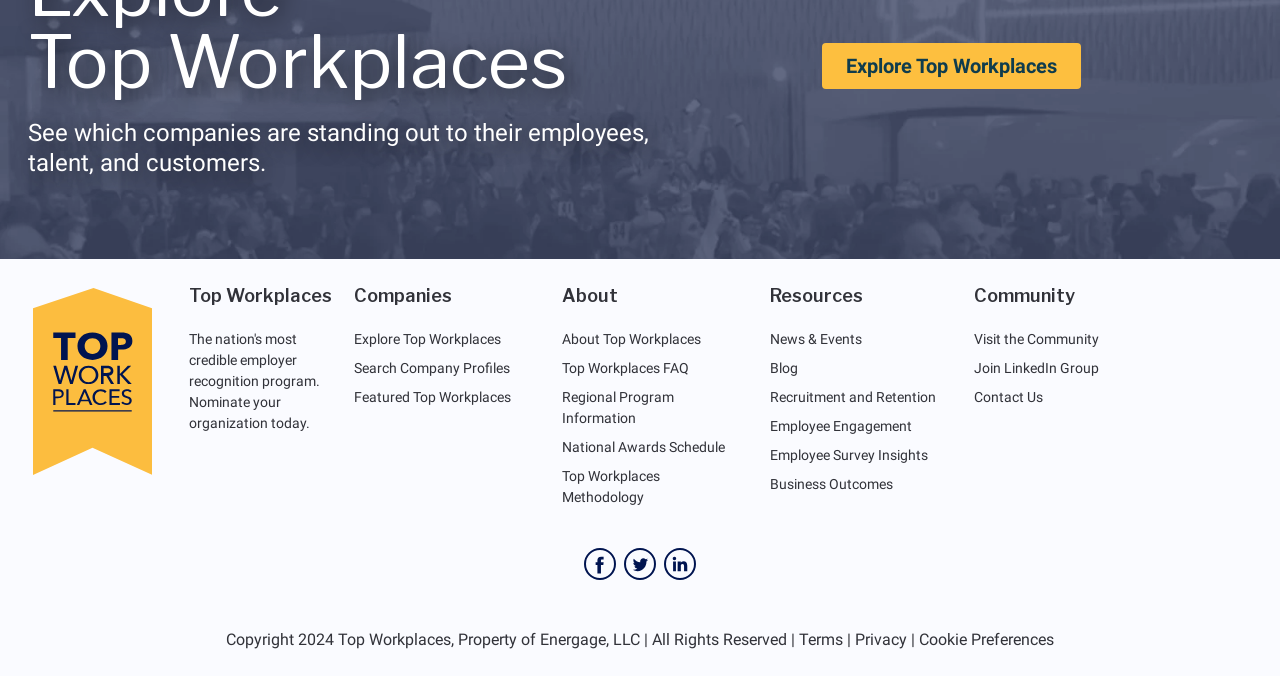Kindly determine the bounding box coordinates for the clickable area to achieve the given instruction: "Explore Top Workplaces".

[0.642, 0.064, 0.845, 0.132]